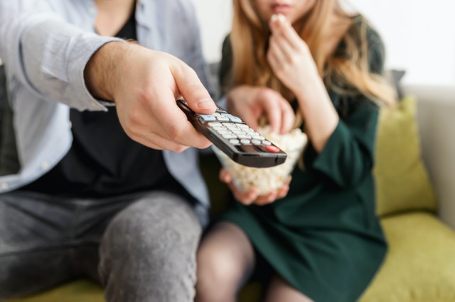Generate a detailed caption for the image.

In a cozy living room setting, a couple is enjoying a movie night together. The man, dressed in a casual light blue shirt and gray jeans, extends a remote control toward the viewer, as if inviting the audience to join in the experience. His other arm is rested on the back of the couch, conveying a relaxed ambiance. Next to him, a woman with long, flowing hair is seated, holding a bowl of popcorn and bringing a handful close to her mouth, clearly indulging in the movie snacks. The inviting green couch adds to the warm atmosphere, making it an ideal spot for watching films or enjoying shared moments. This image perfectly encapsulates the spirit of movie nights, complemented by snacks and companionship.